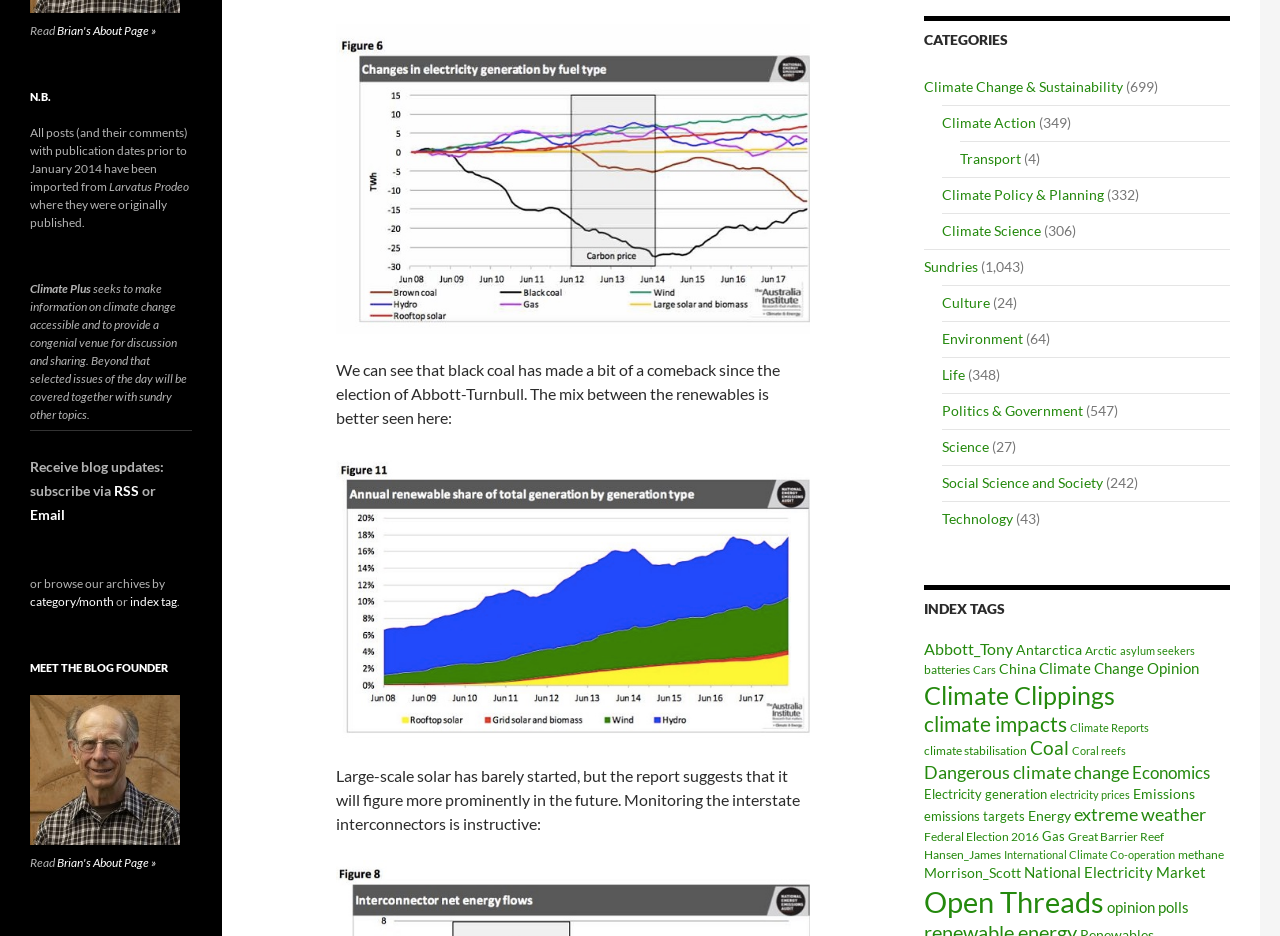Using the provided element description: "RSS", determine the bounding box coordinates of the corresponding UI element in the screenshot.

[0.089, 0.514, 0.109, 0.533]